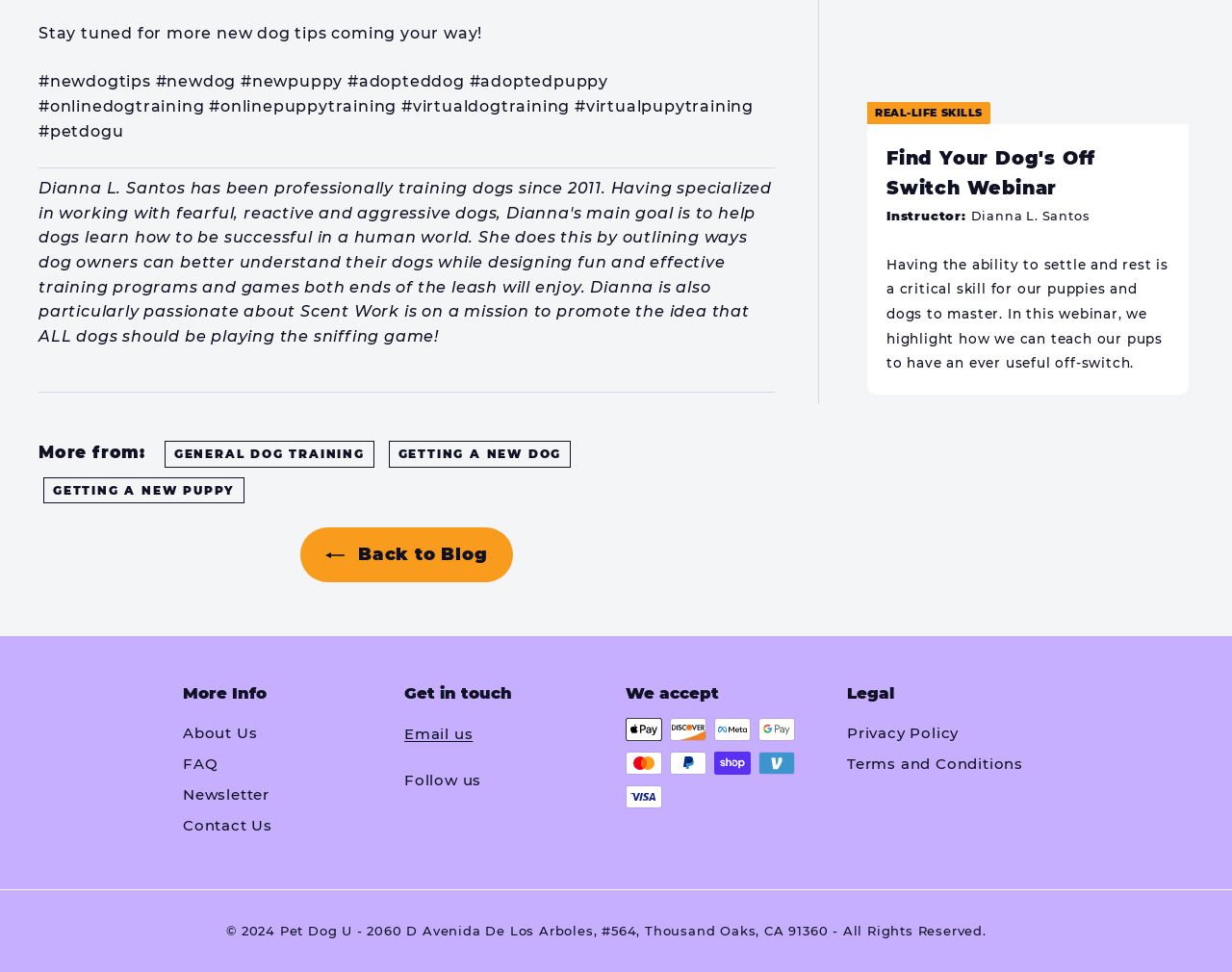Can you identify the bounding box coordinates of the clickable region needed to carry out this instruction: 'View 'About Us''? The coordinates should be four float numbers within the range of 0 to 1, stated as [left, top, right, bottom].

[0.148, 0.739, 0.209, 0.77]